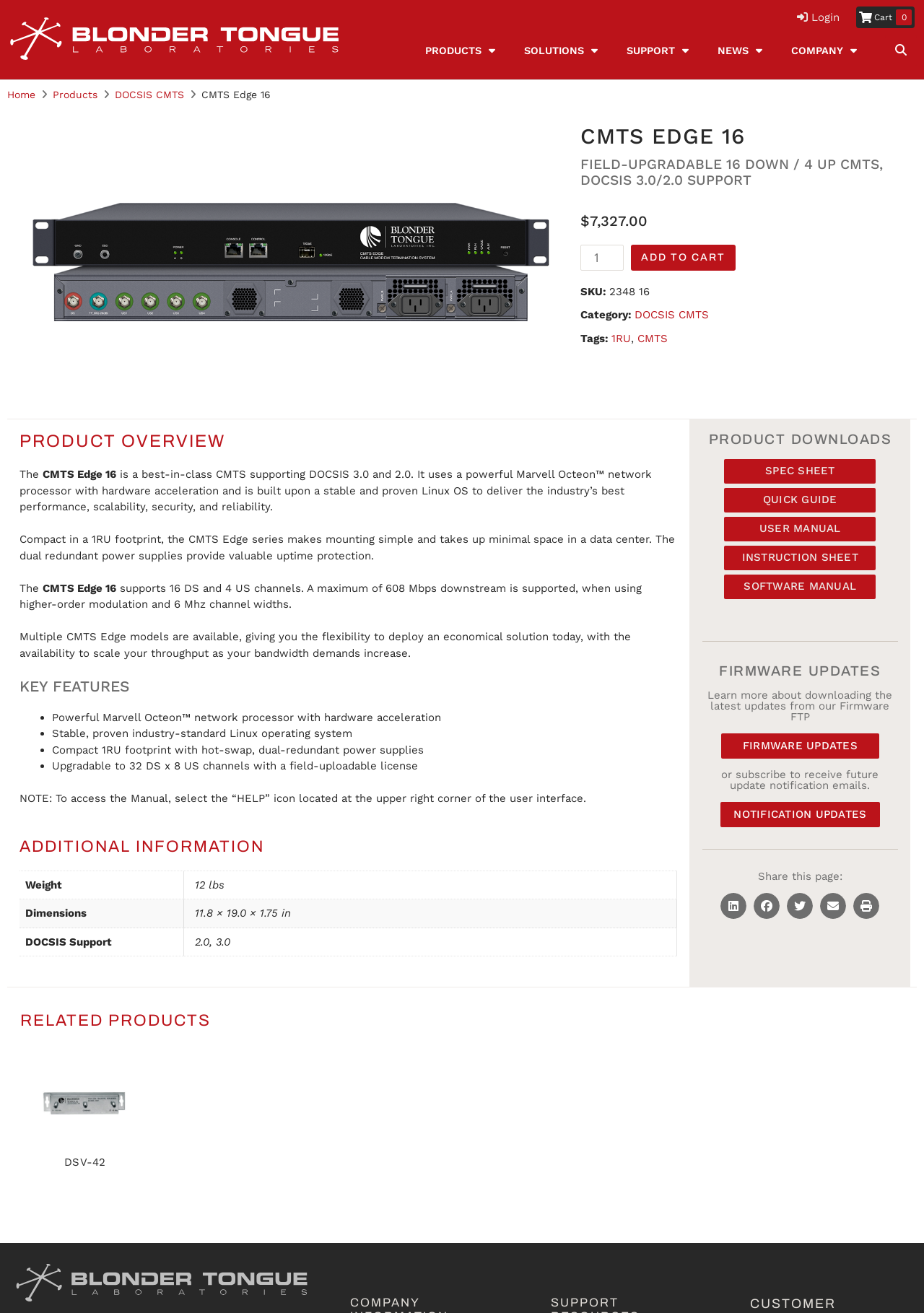Identify the bounding box coordinates of the region that needs to be clicked to carry out this instruction: "Click the 'Login' link". Provide these coordinates as four float numbers ranging from 0 to 1, i.e., [left, top, right, bottom].

[0.863, 0.007, 0.909, 0.019]